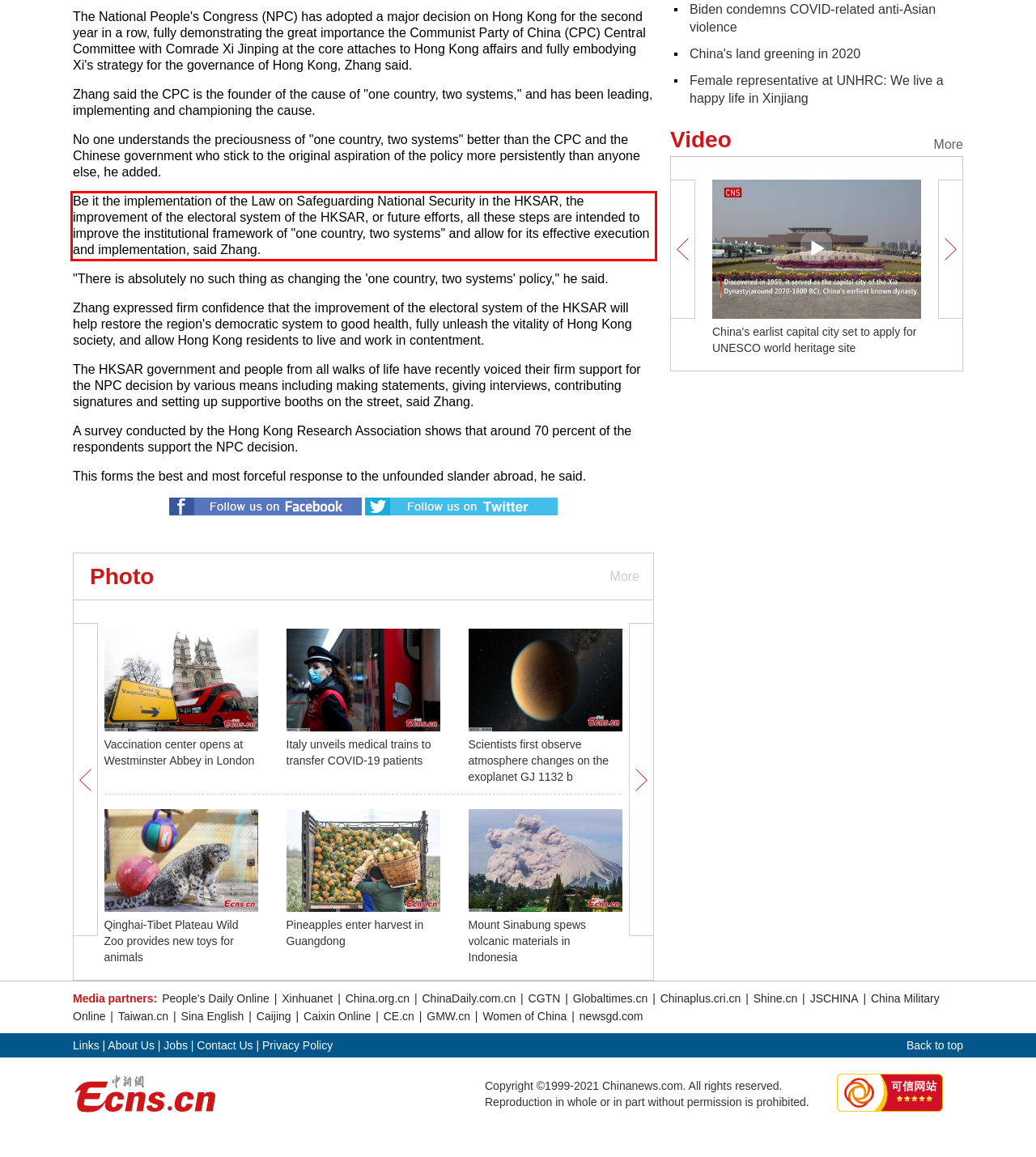You have a webpage screenshot with a red rectangle surrounding a UI element. Extract the text content from within this red bounding box.

Be it the implementation of the Law on Safeguarding National Security in the HKSAR, the improvement of the electoral system of the HKSAR, or future efforts, all these steps are intended to improve the institutional framework of "one country, two systems" and allow for its effective execution and implementation, said Zhang.